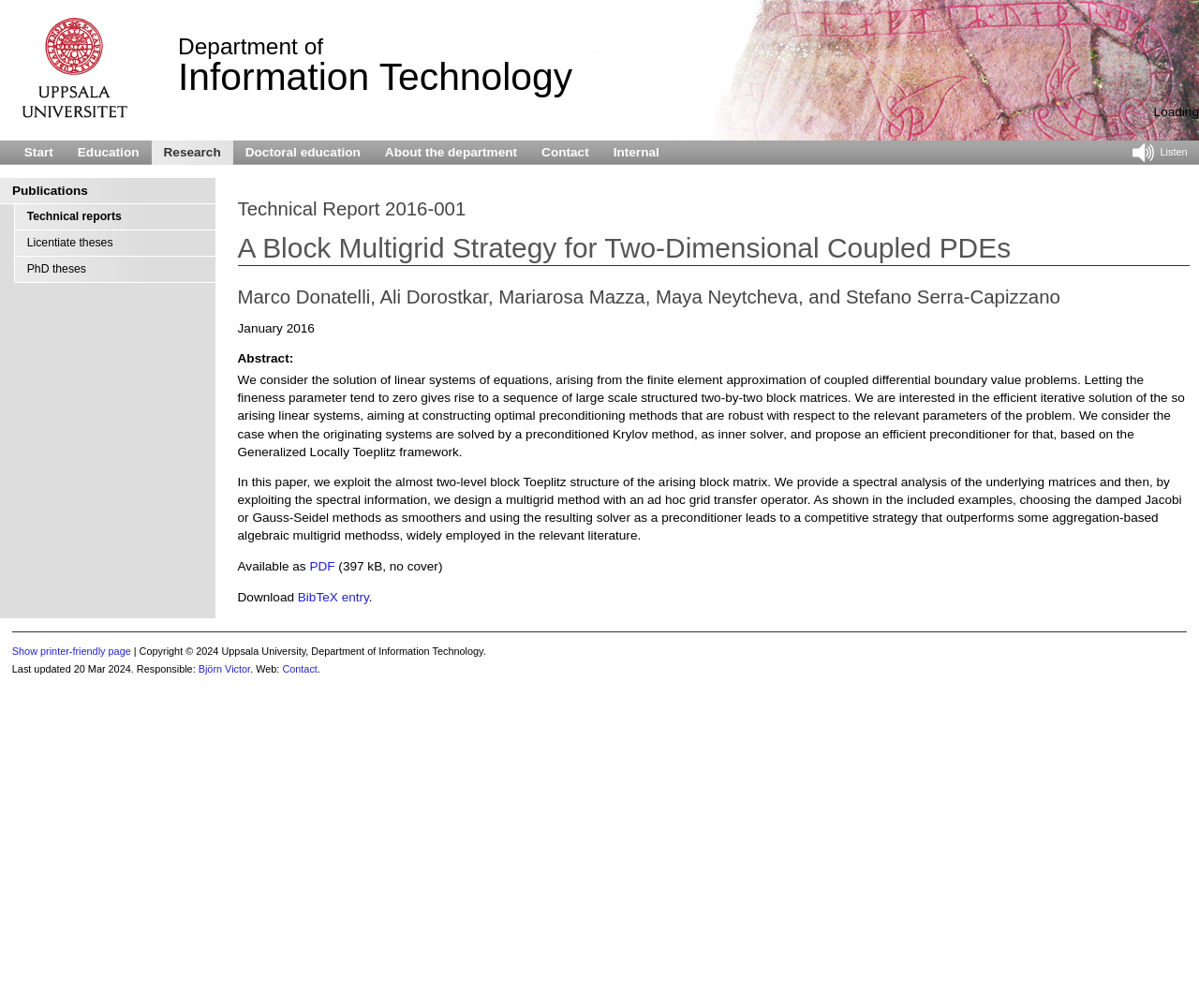What is the size of the PDF file?
Using the image, give a concise answer in the form of a single word or short phrase.

397 kB